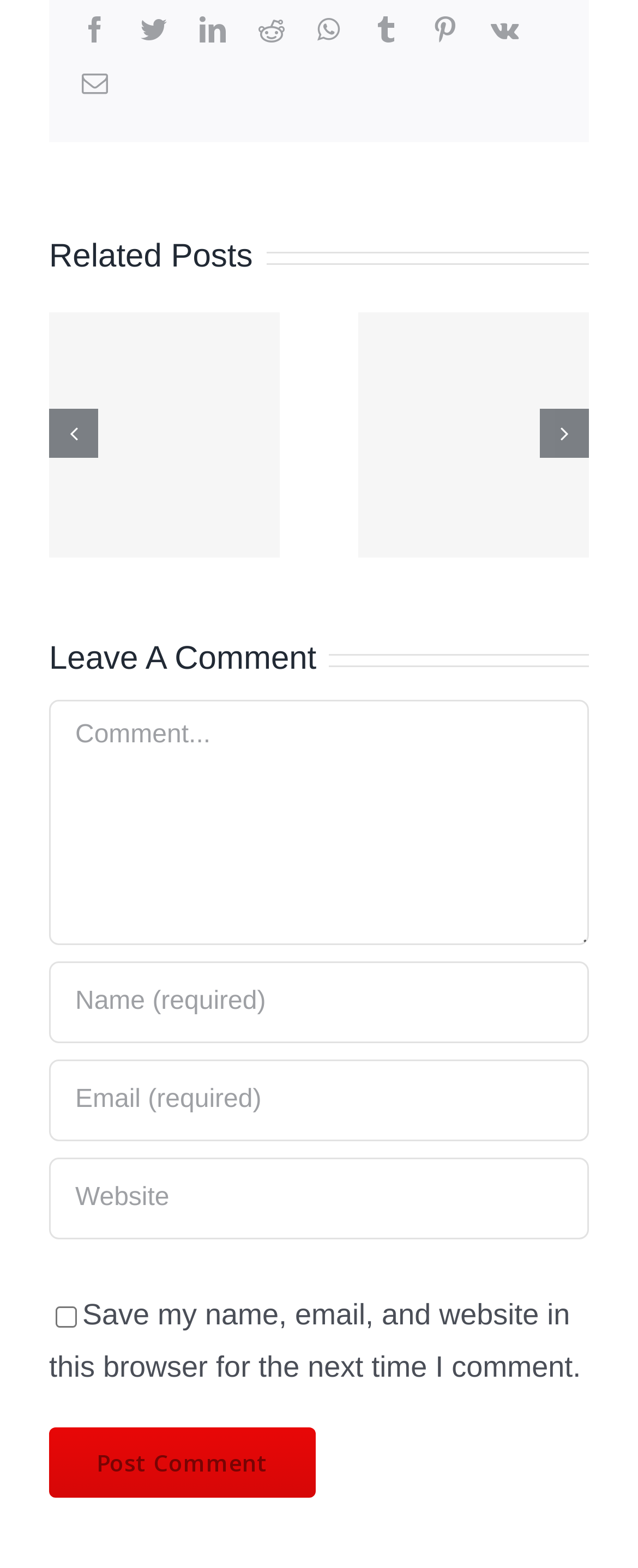Please determine the bounding box coordinates of the area that needs to be clicked to complete this task: 'Read related post about China Navy'. The coordinates must be four float numbers between 0 and 1, formatted as [left, top, right, bottom].

[0.334, 0.082, 0.427, 0.12]